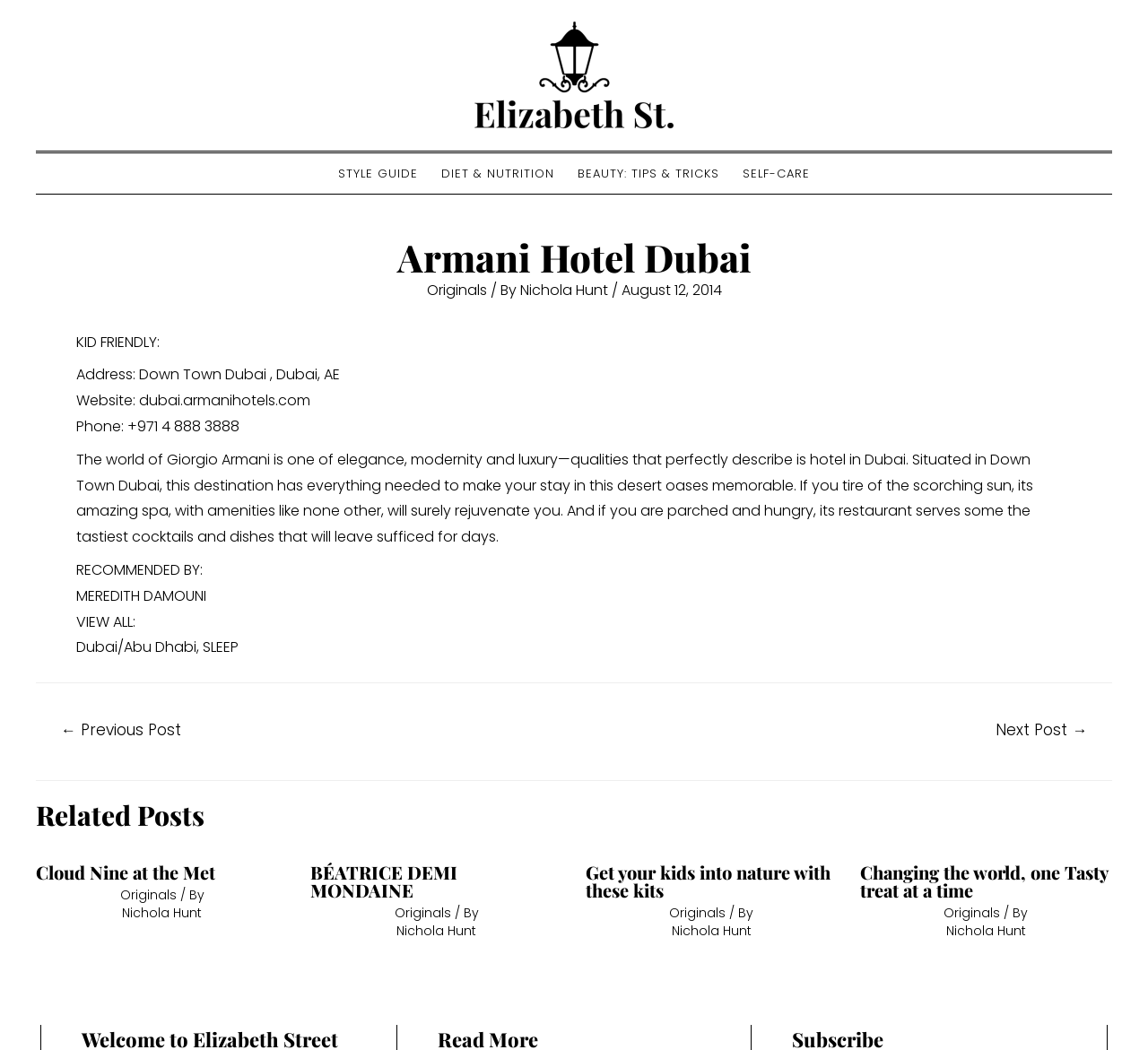Given the element description Cloud Nine at the Met, identify the bounding box coordinates for the UI element on the webpage screenshot. The format should be (top-left x, top-left y, bottom-right x, bottom-right y), with values between 0 and 1.

[0.031, 0.819, 0.188, 0.842]